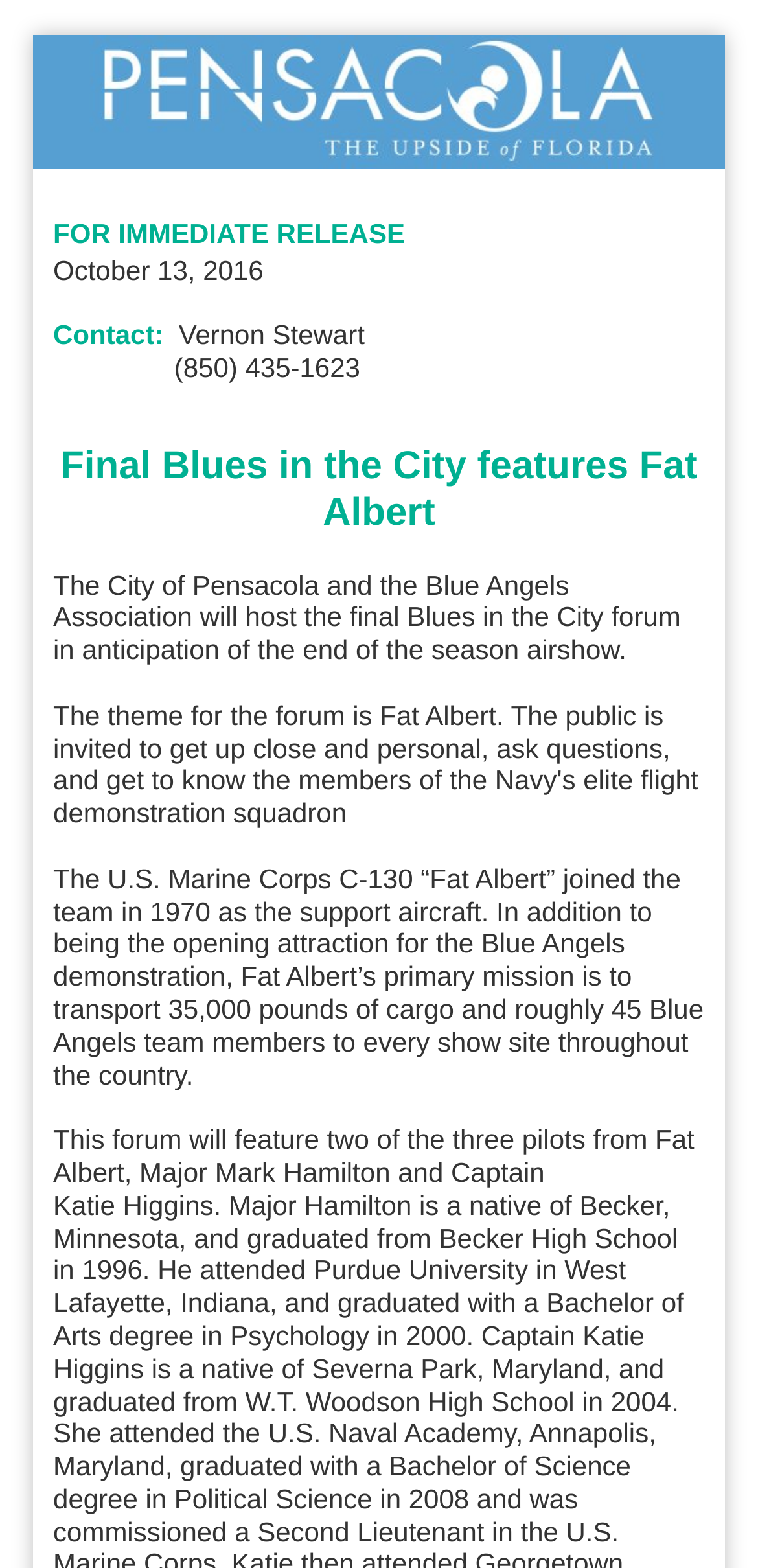Who is the contact person for the event?
Please give a detailed and elaborate explanation in response to the question.

I identified the contact person by analyzing the webpage content, specifically the section that mentions 'Contact: Vernon Stewart (850) 435-1623'. This indicates that Vernon Stewart is the contact person for the event.